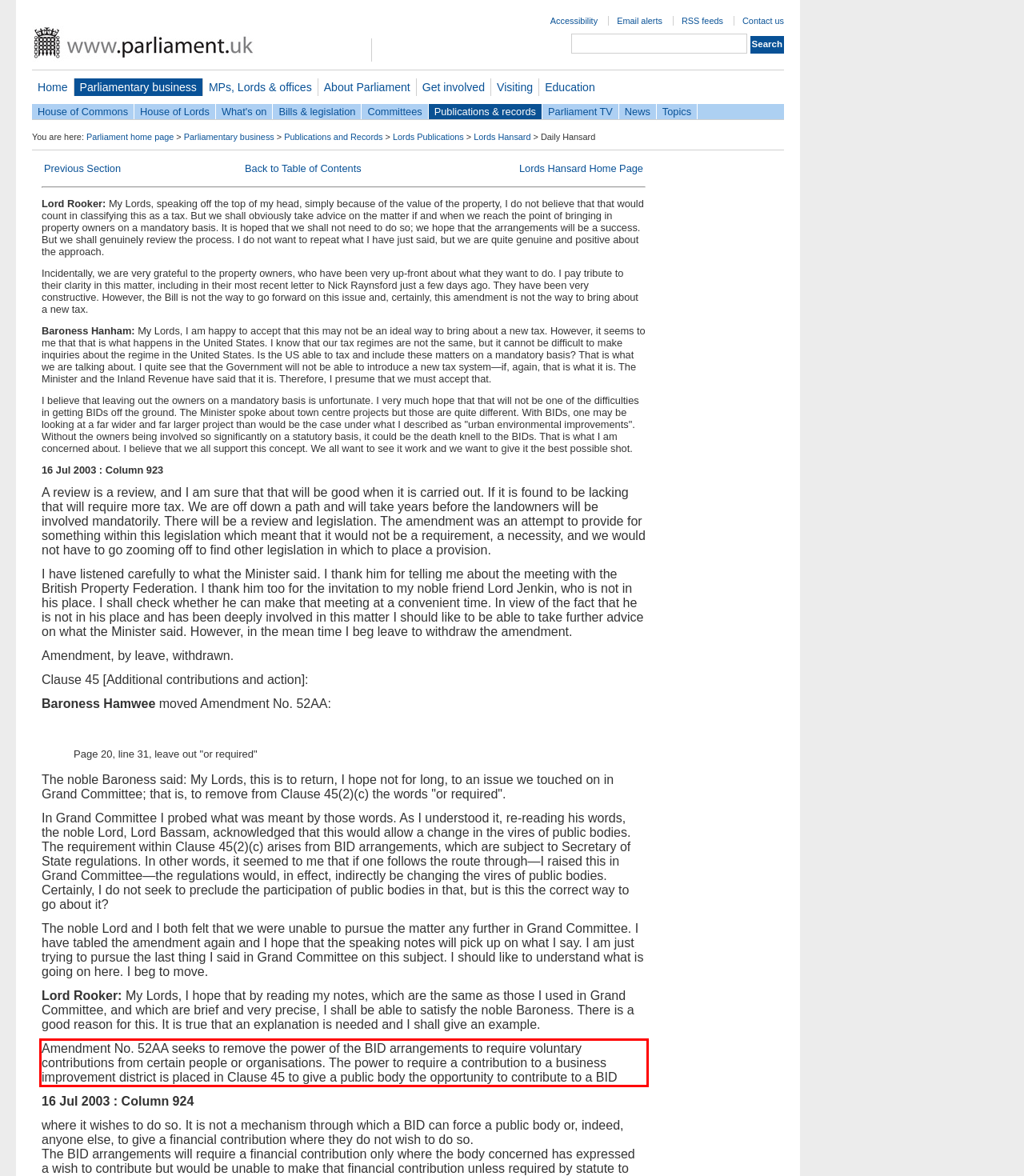Examine the webpage screenshot and use OCR to recognize and output the text within the red bounding box.

Amendment No. 52AA seeks to remove the power of the BID arrangements to require voluntary contributions from certain people or organisations. The power to require a contribution to a business improvement district is placed in Clause 45 to give a public body the opportunity to contribute to a BID